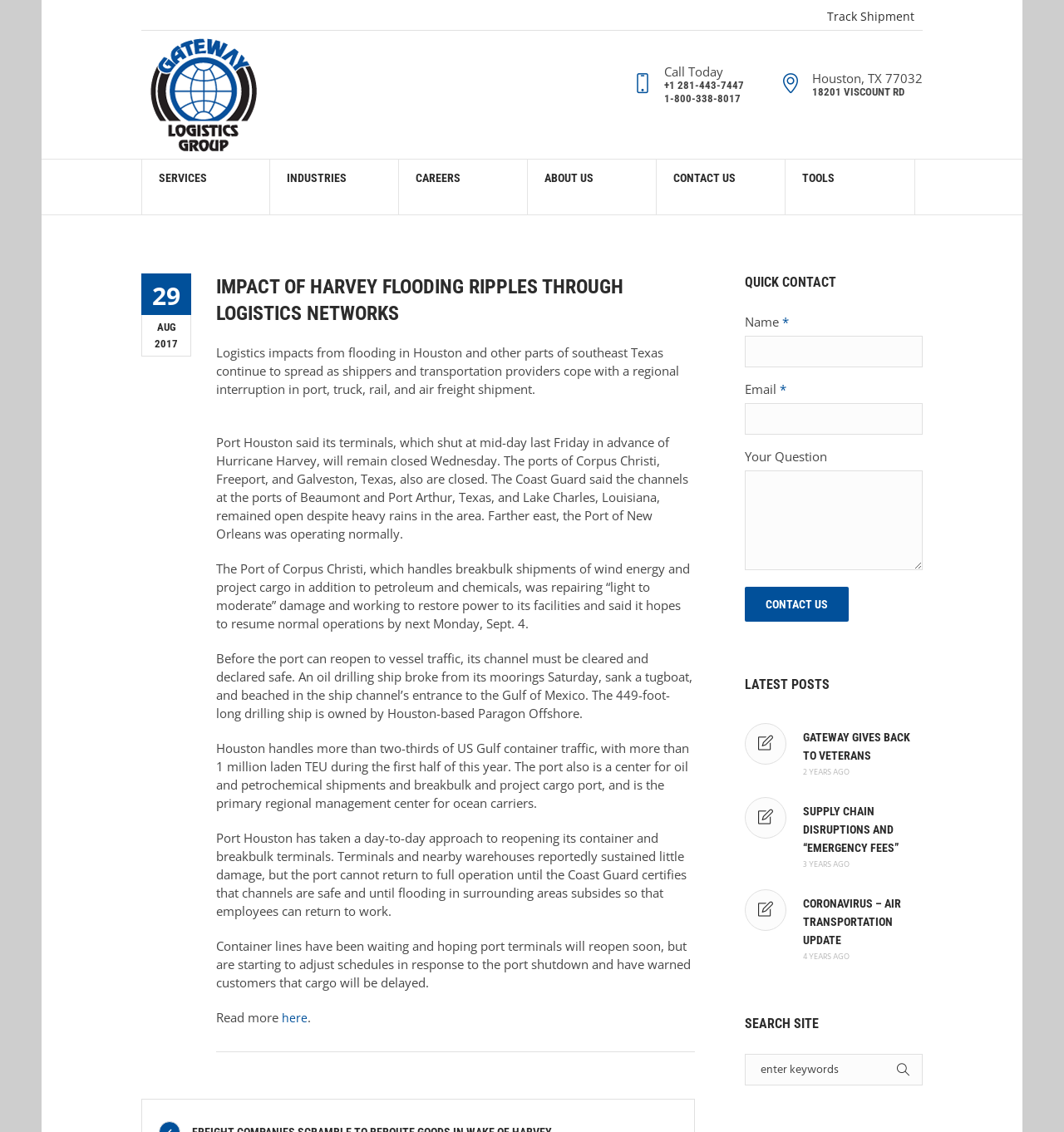Please find the bounding box coordinates of the element that must be clicked to perform the given instruction: "Search site". The coordinates should be four float numbers from 0 to 1, i.e., [left, top, right, bottom].

[0.7, 0.931, 0.867, 0.959]